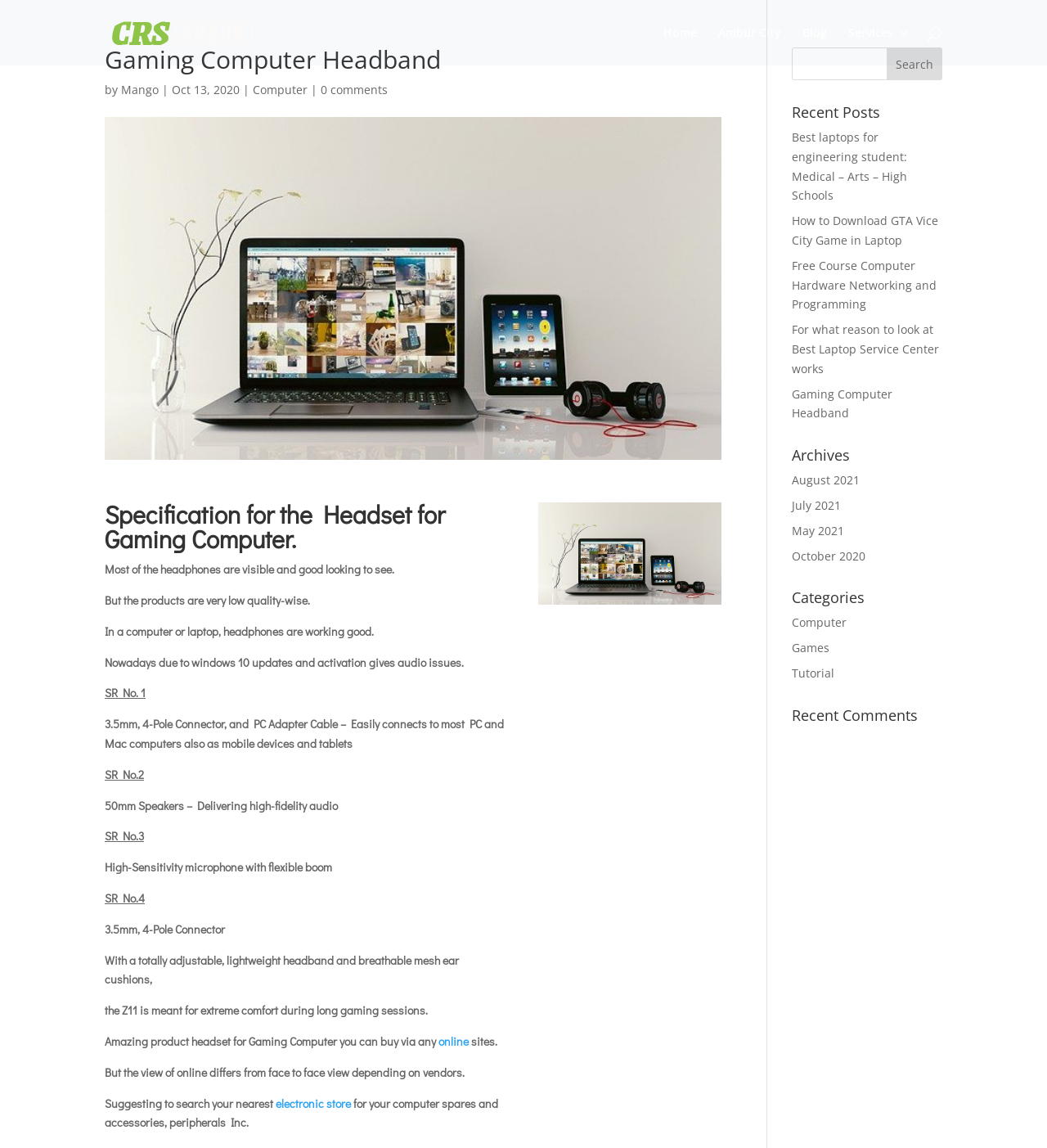Specify the bounding box coordinates (top-left x, top-left y, bottom-right x, bottom-right y) of the UI element in the screenshot that matches this description: electronic store

[0.263, 0.954, 0.335, 0.968]